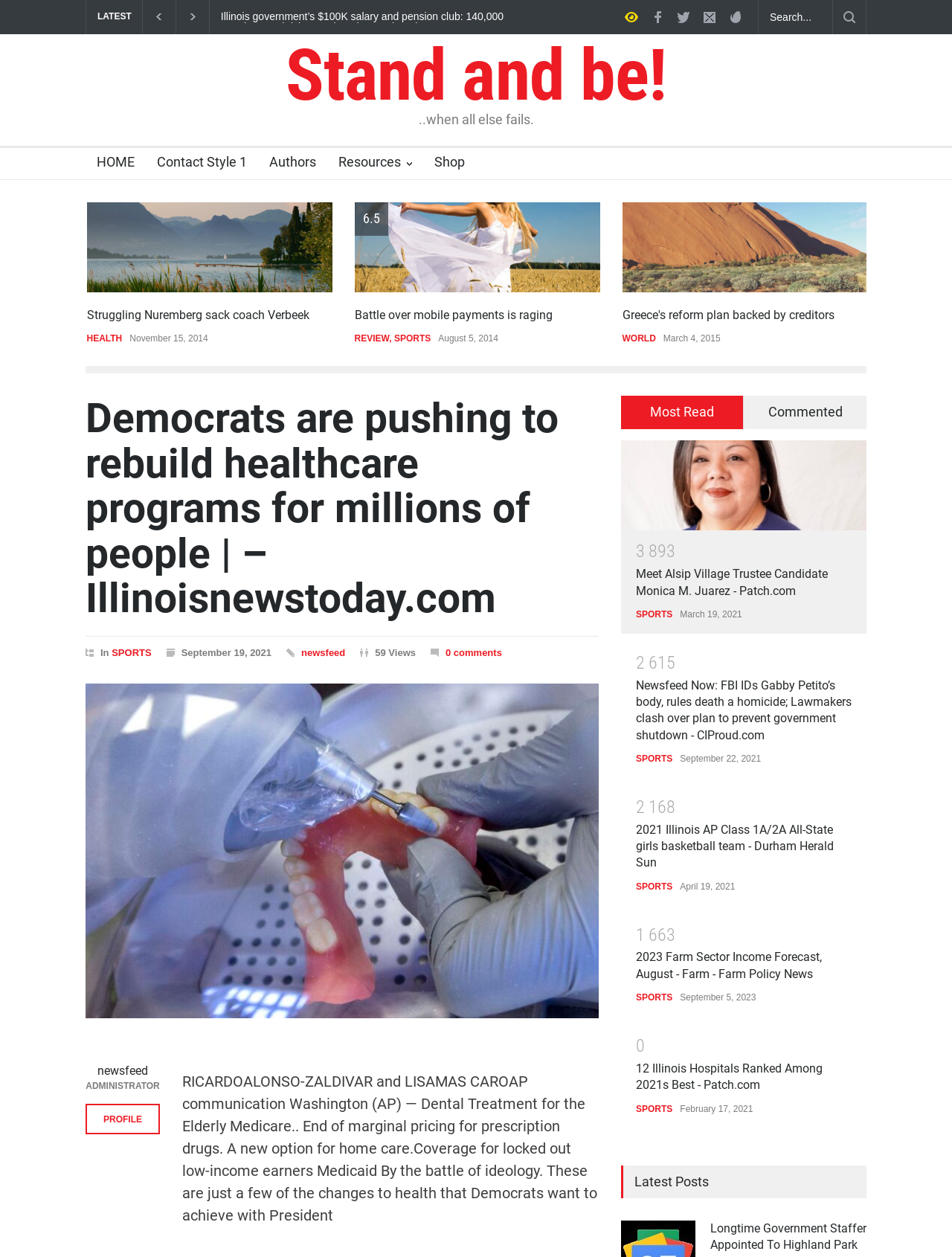What is the category of the article 'Greece's reform plan backed by creditors'?
Analyze the screenshot and provide a detailed answer to the question.

I determined the answer by looking at the link 'Greece's reform plan backed by creditors' and its corresponding category label 'WORLD' which appears next to it.